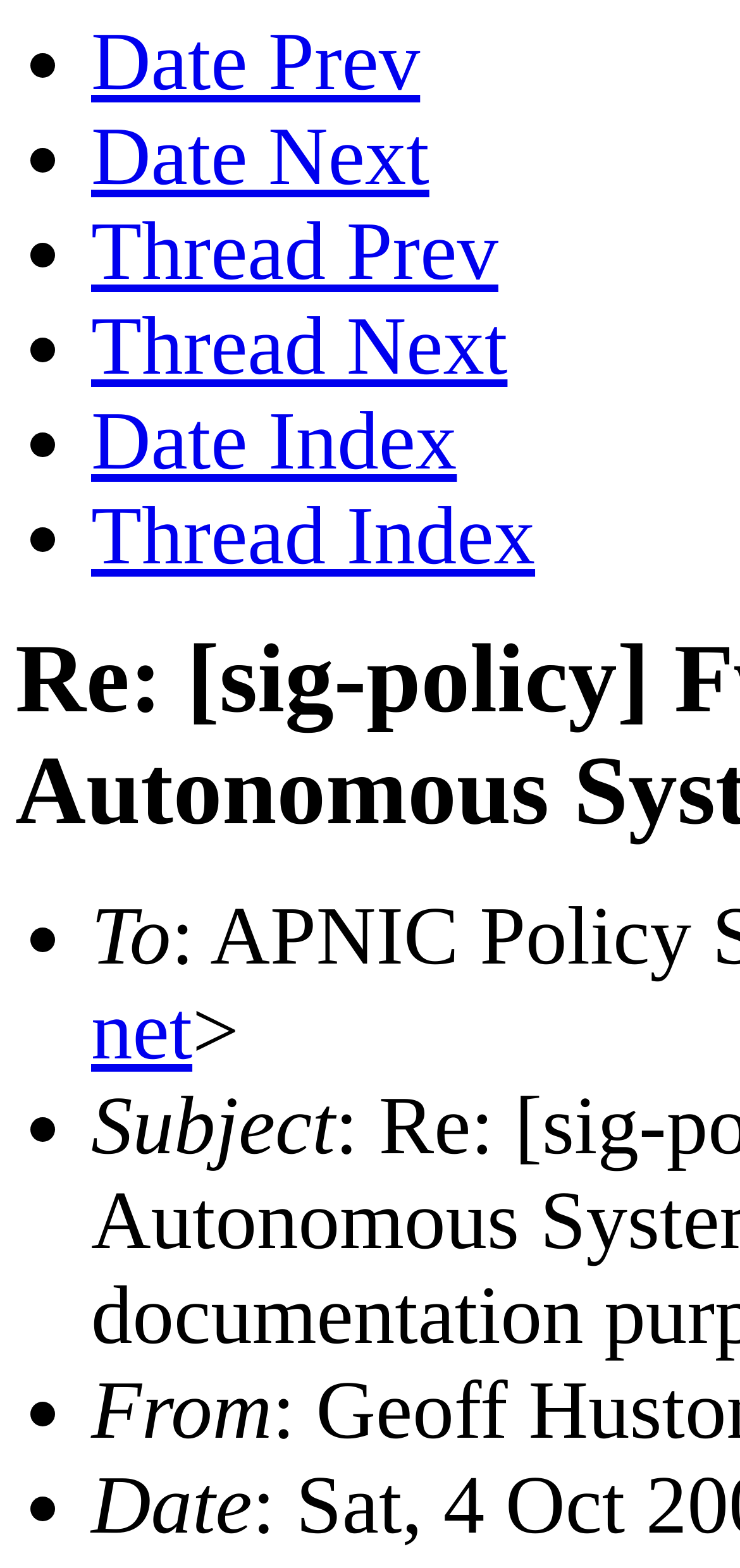Present a detailed account of what is displayed on the webpage.

This webpage appears to be an email thread or discussion forum page. At the top, there are navigation links arranged horizontally, including "Date Prev", "Date Next", "Thread Prev", "Thread Next", "Date Index", and "Thread Index". These links are separated by bullet points.

Below the navigation links, there is a section that displays information about the email thread. This section includes several lines of text, each starting with a bullet point. The first line starts with "To" and is followed by an email address or recipient information. The second line starts with ">" and may indicate a reply or forward. The third line starts with "Subject" and displays the subject of the email thread. The fourth line starts with "From" and shows the sender's information. The last line starts with "Date" and displays the date of the email.

Overall, the webpage is organized in a simple and straightforward manner, with clear labels and navigation options.